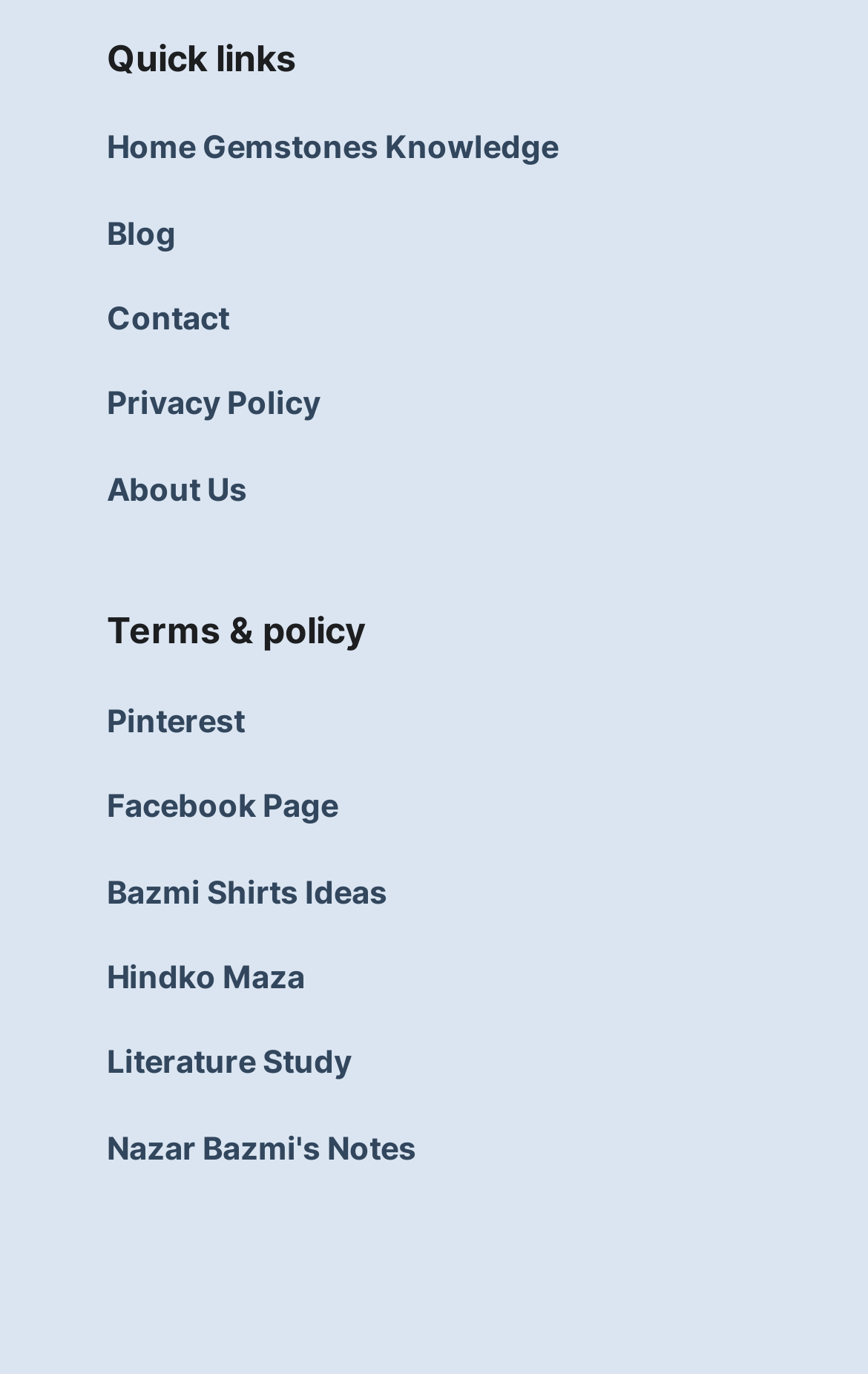Could you highlight the region that needs to be clicked to execute the instruction: "view about us page"?

[0.123, 0.338, 0.877, 0.375]